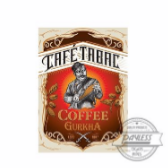Give a one-word or short phrase answer to this question: 
How many items are in the tin offering?

Six